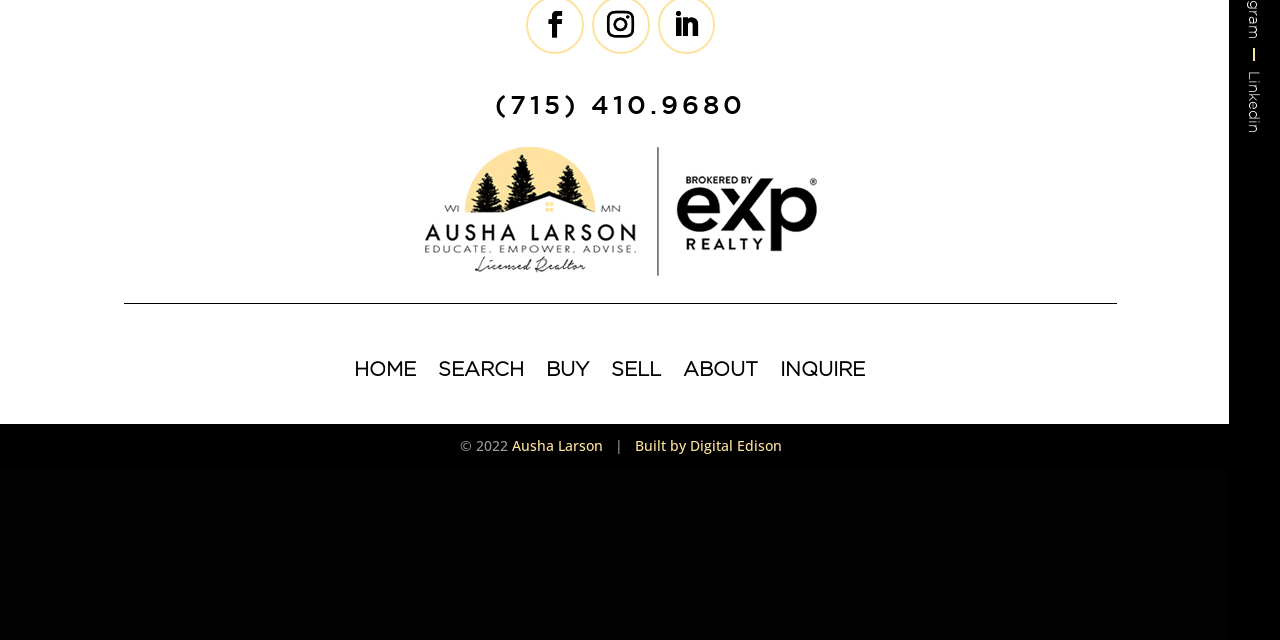Identify the bounding box for the element characterized by the following description: "Built by Digital Edison".

[0.496, 0.681, 0.611, 0.71]